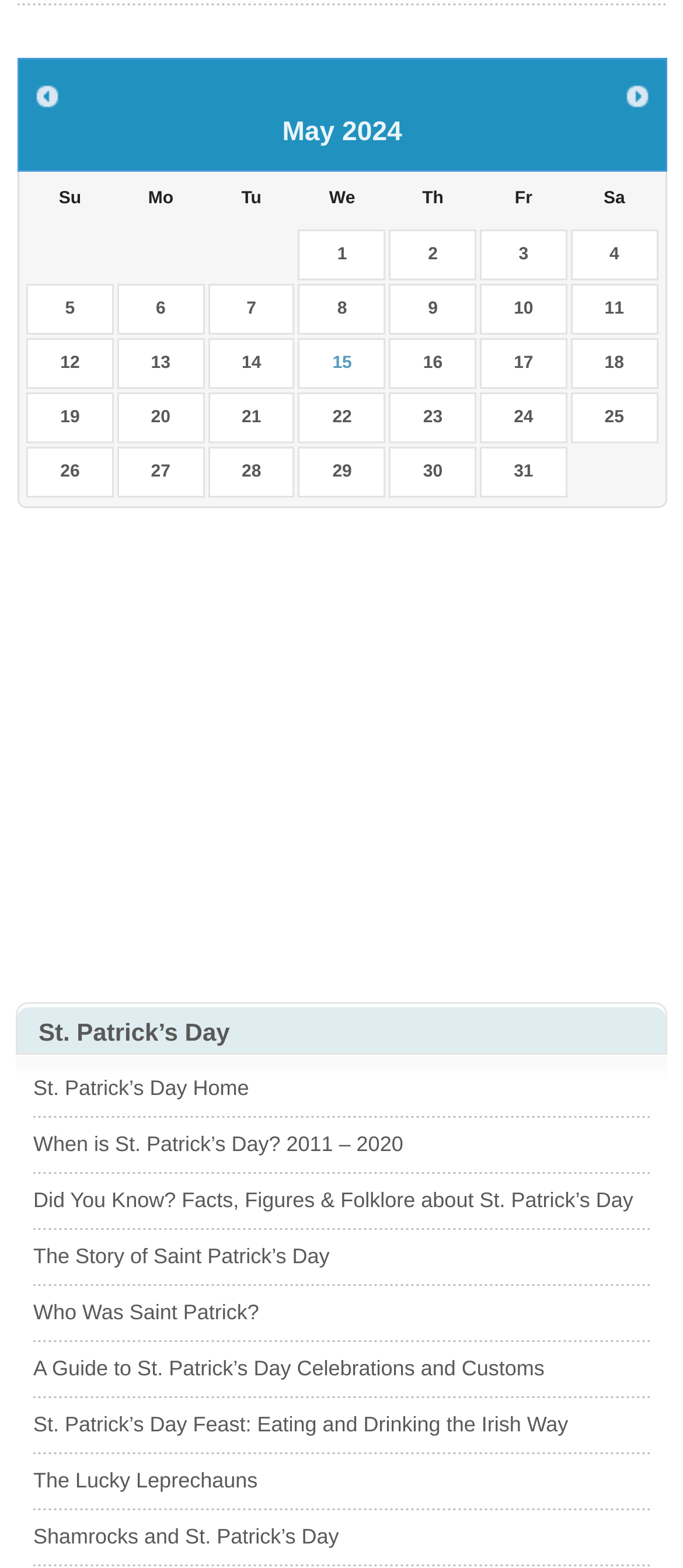Respond with a single word or phrase for the following question: 
How many weeks are in the current month?

5